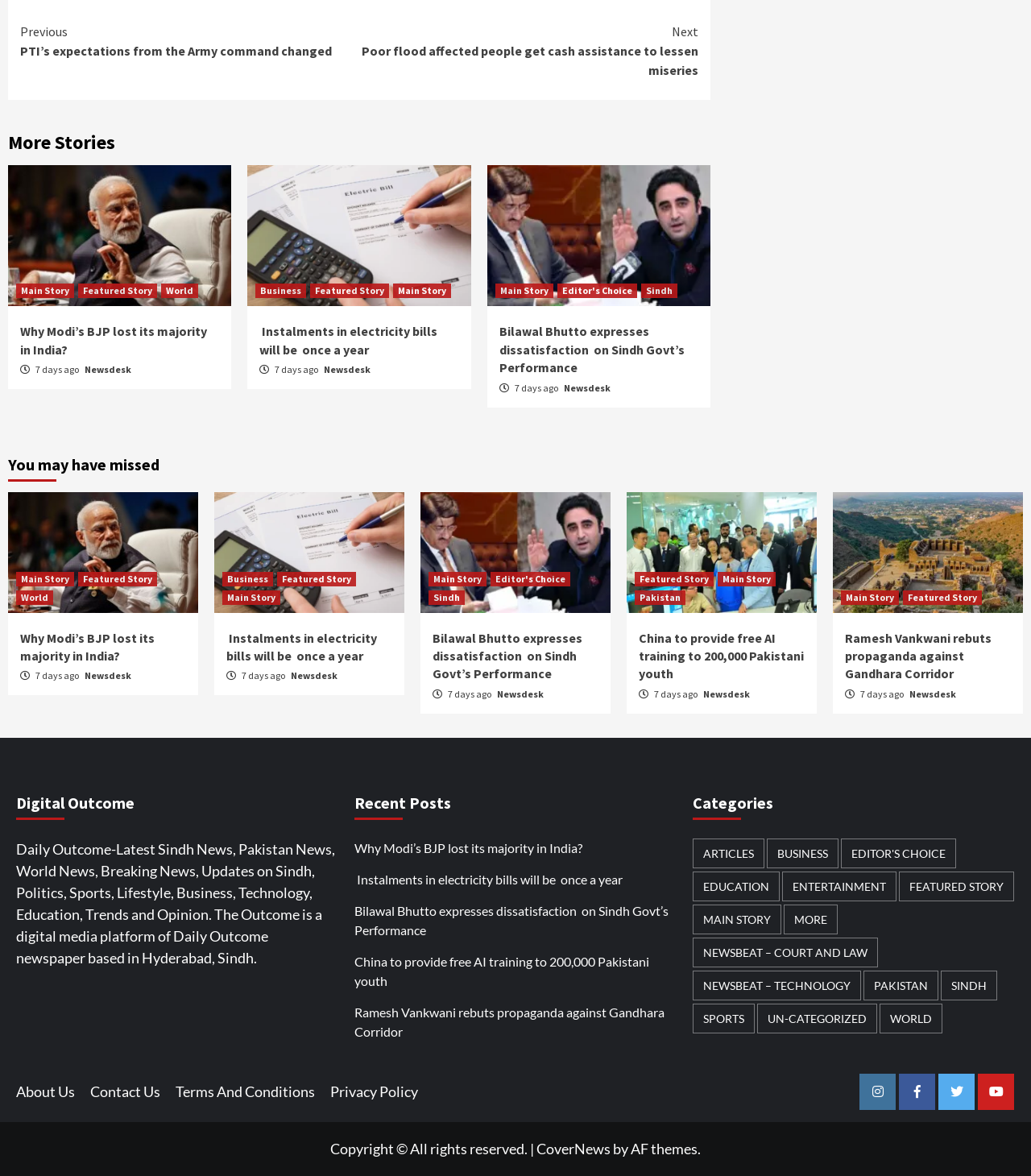How long ago were the news stories published? Refer to the image and provide a one-word or short phrase answer.

7 days ago